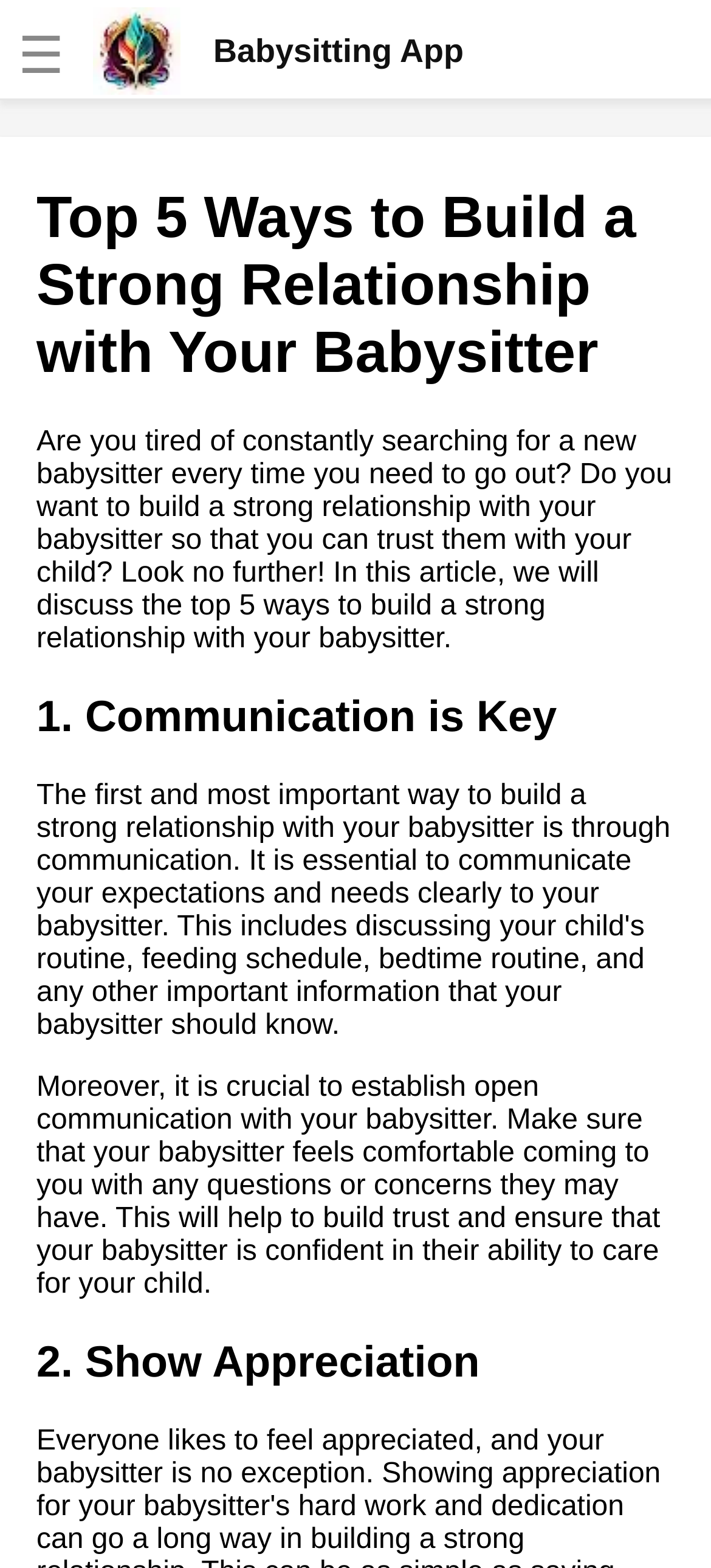Determine the bounding box coordinates for the area that should be clicked to carry out the following instruction: "Learn about the top 5 ways to build a strong relationship with your babysitter".

[0.038, 0.171, 0.615, 0.252]